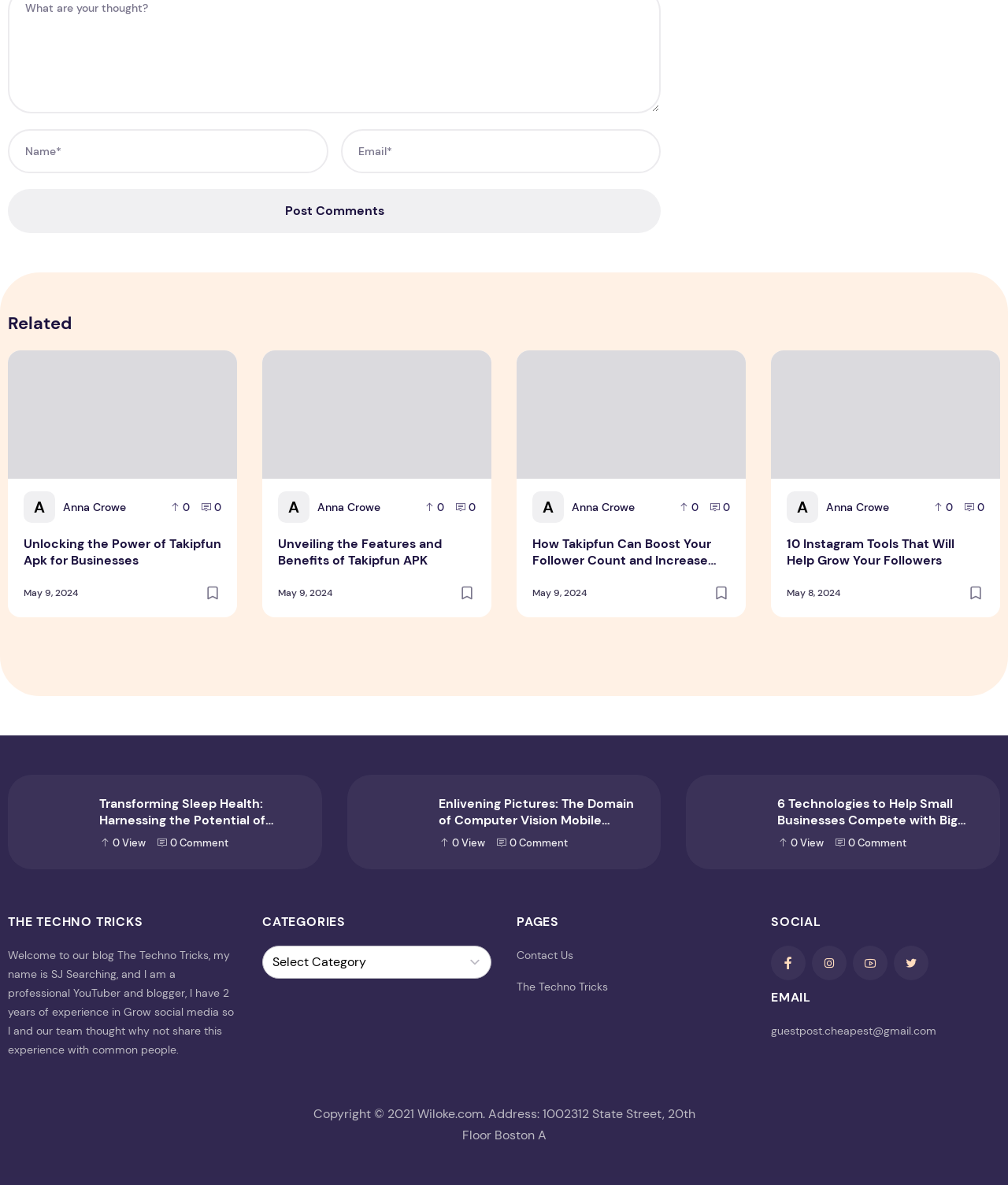What is the email address for guest posts?
Based on the visual content, answer with a single word or a brief phrase.

guestpost.cheapest@gmail.com